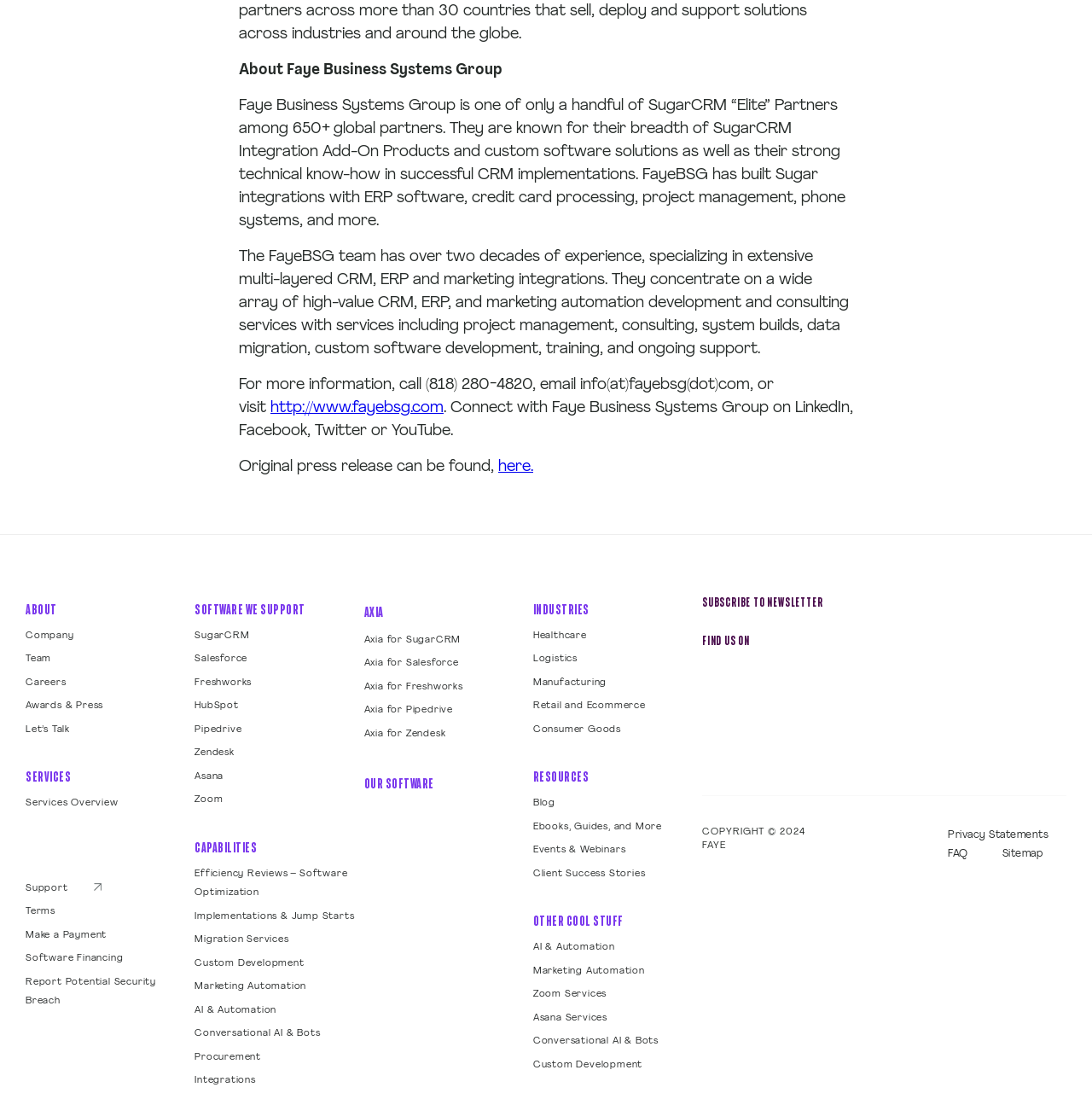From the element description Efficiency Reviews – Software Optimization, predict the bounding box coordinates of the UI element. The coordinates must be specified in the format (top-left x, top-left y, bottom-right x, bottom-right y) and should be within the 0 to 1 range.

[0.178, 0.791, 0.318, 0.817]